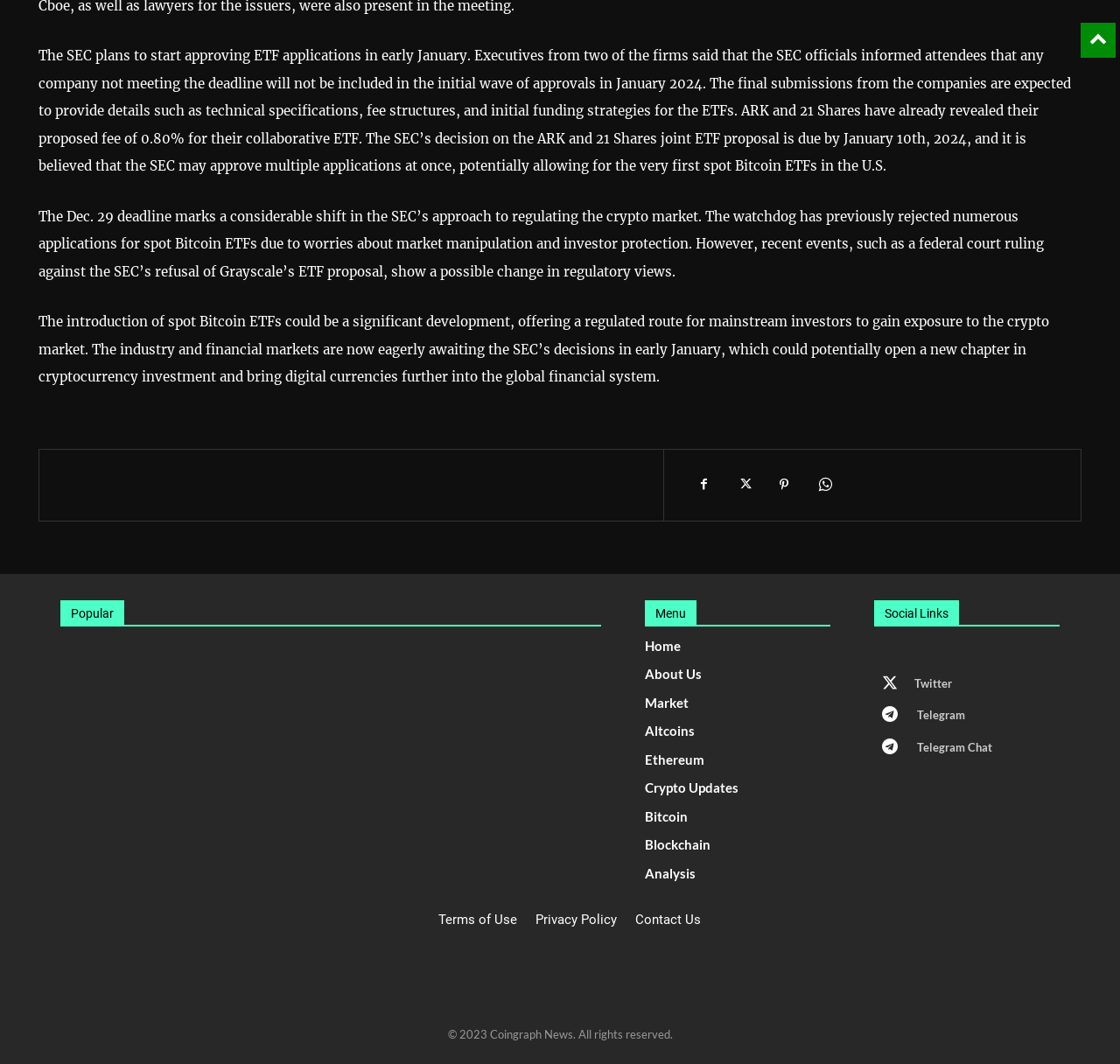Identify the bounding box coordinates for the region to click in order to carry out this instruction: "Read the article 'The Best Credit Cards for Travel Insurance (Updated 2023)'". Provide the coordinates using four float numbers between 0 and 1, formatted as [left, top, right, bottom].

None